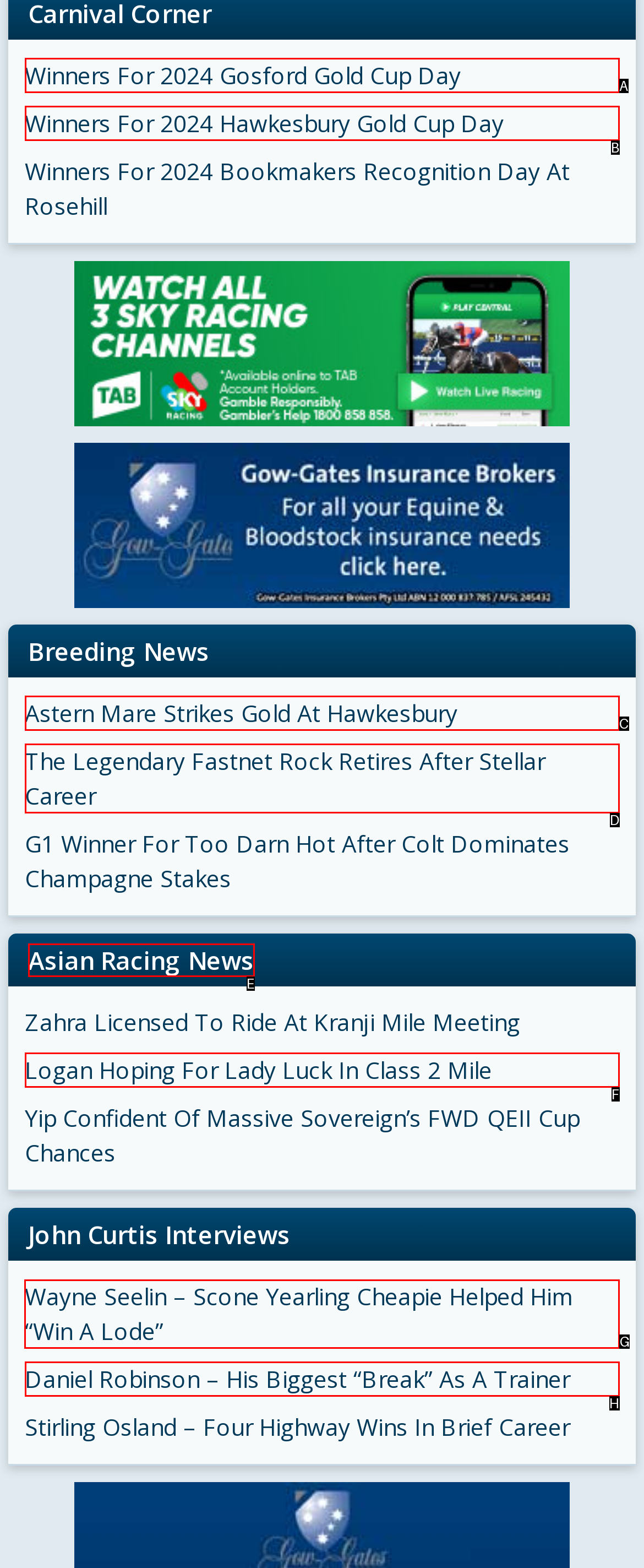Identify which HTML element should be clicked to fulfill this instruction: View Wayne Seelin’s interview Reply with the correct option's letter.

G